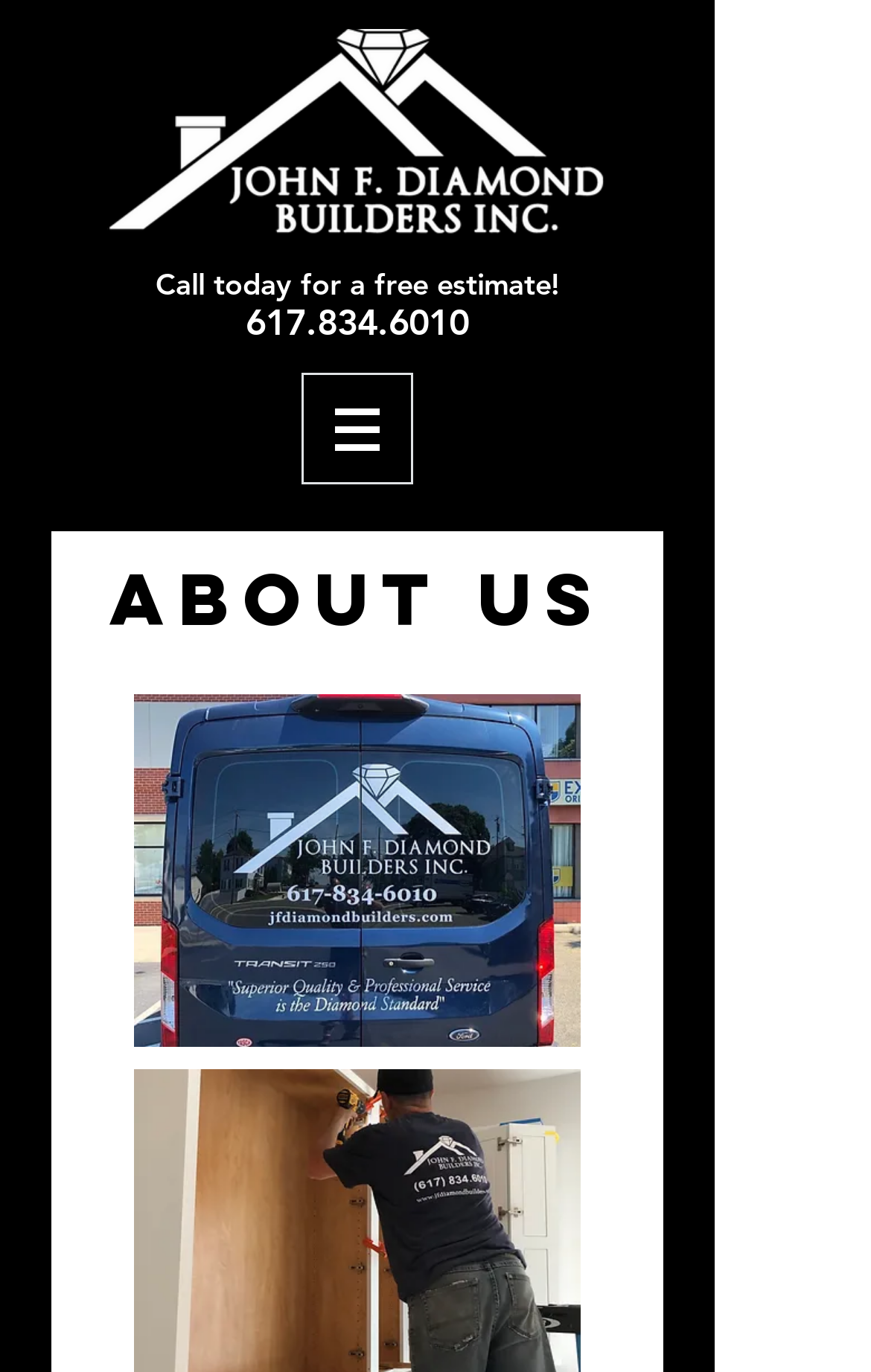Use the information in the screenshot to answer the question comprehensively: Is there a navigation menu on the webpage?

I found the navigation menu by looking at the navigation element with the text 'Site' which has a button with a popup menu.